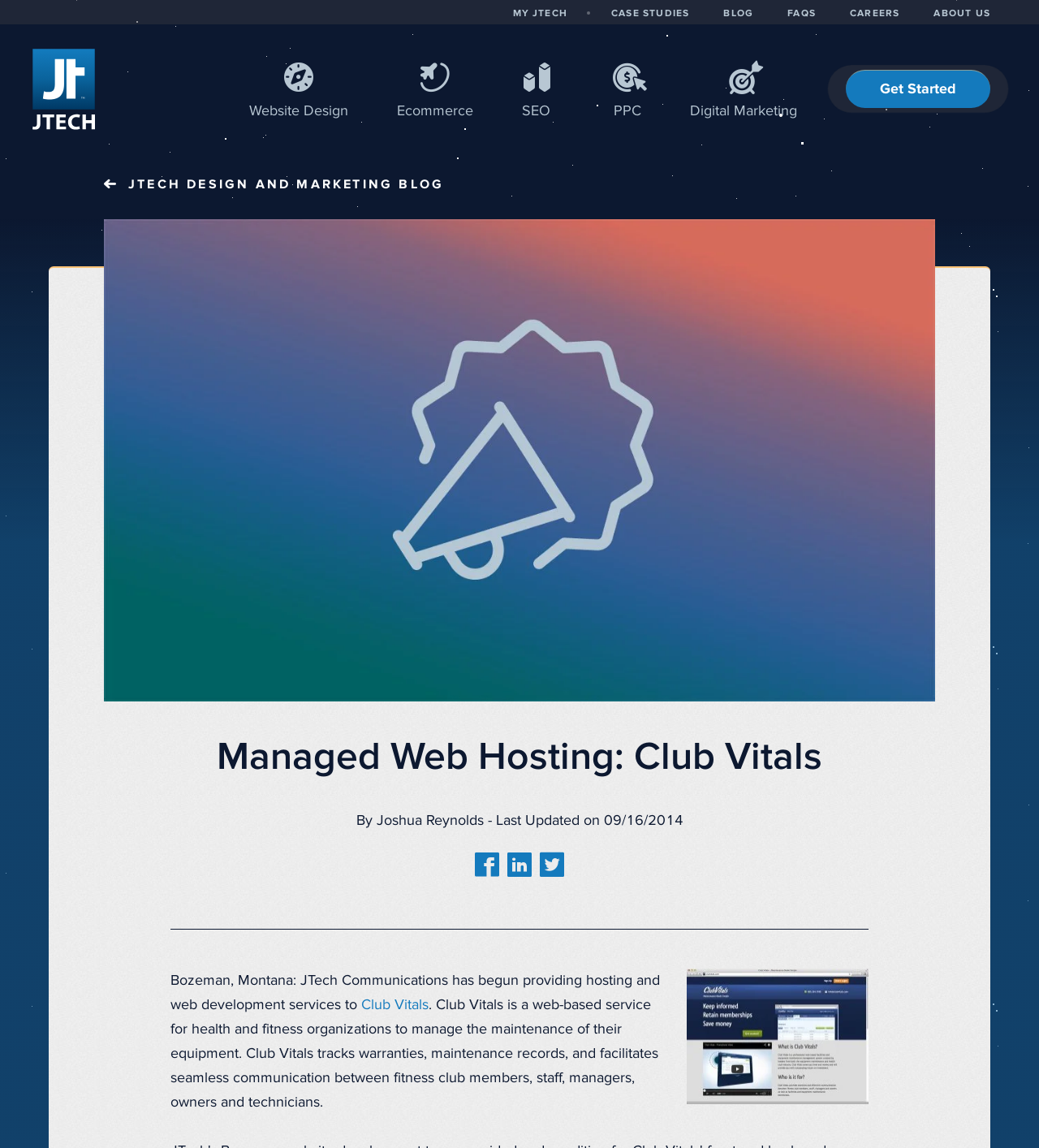Identify the bounding box coordinates necessary to click and complete the given instruction: "Visit JTech Communications".

[0.031, 0.042, 0.091, 0.113]